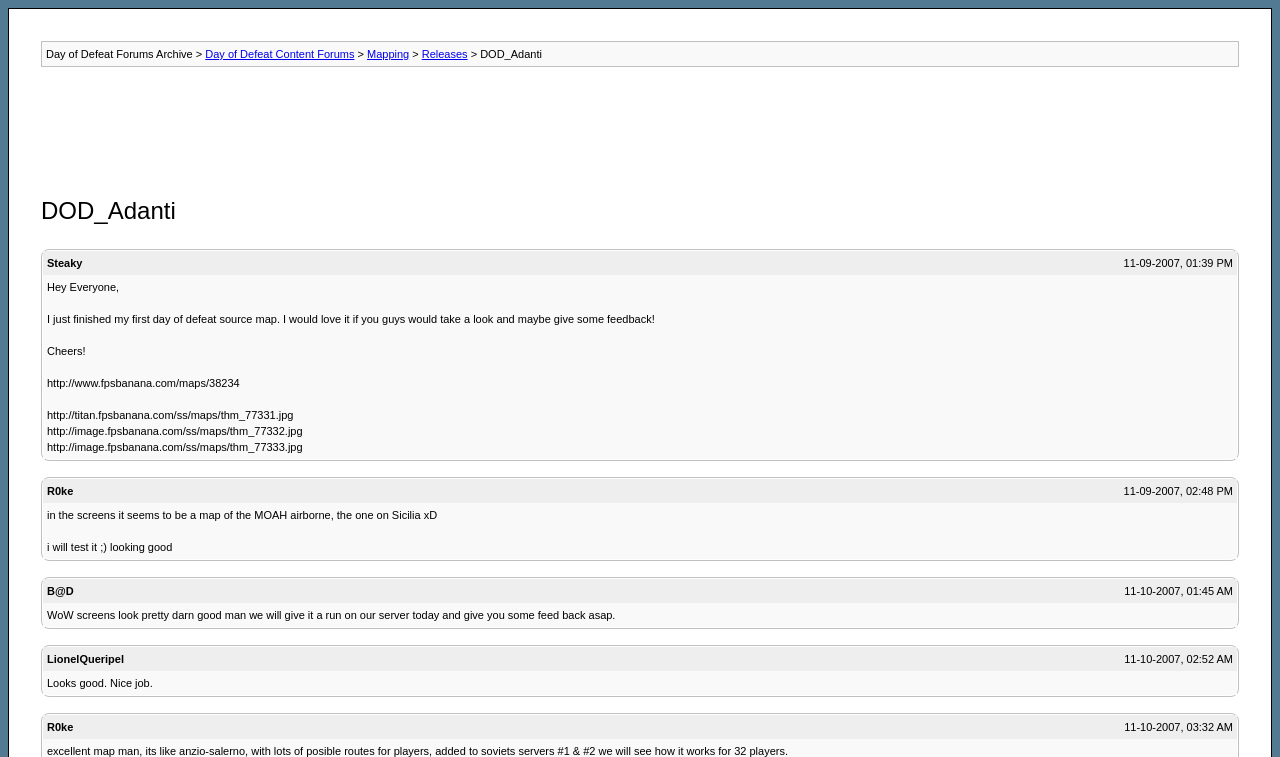Give a detailed overview of the webpage's appearance and contents.

This webpage appears to be a forum thread on the Day of Defeat Forums, specifically in the "Archive" section, with the title "DOD_Adanti Releases". 

At the top of the page, there is a navigation bar with links to "Day of Defeat Content Forums", "Mapping", and "Releases". 

Below the navigation bar, there is an advertisement iframe that takes up a significant portion of the page. 

The main content of the page is a series of posts from different users, including Steaky, R0ke, B@D, LionelQueripel, and others. Each post includes the user's name, the date and time of the post, and the post's content. The posts are stacked vertically, with the most recent post at the bottom. 

The first post is from Steaky, who is sharing their first Day of Defeat source map and asking for feedback. The post includes links to the map and several screenshots. 

The subsequent posts are responses to Steaky's initial post, with users providing feedback and comments on the map. The posts include brief comments, such as "looking good" and "nice job", as well as more detailed feedback on the map's design and gameplay.